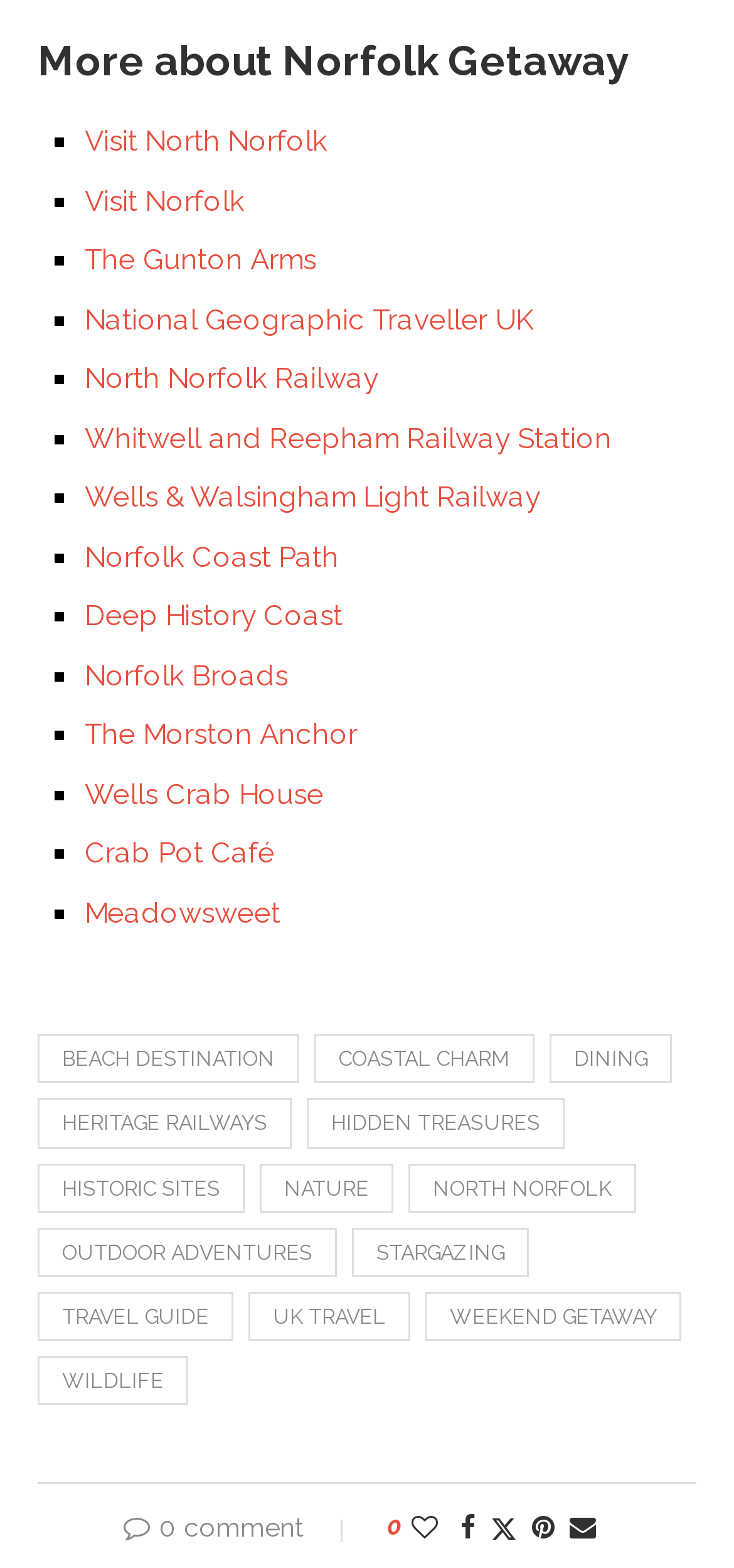Given the description of a UI element: "National Geographic Traveller UK", identify the bounding box coordinates of the matching element in the webpage screenshot.

[0.115, 0.193, 0.726, 0.215]